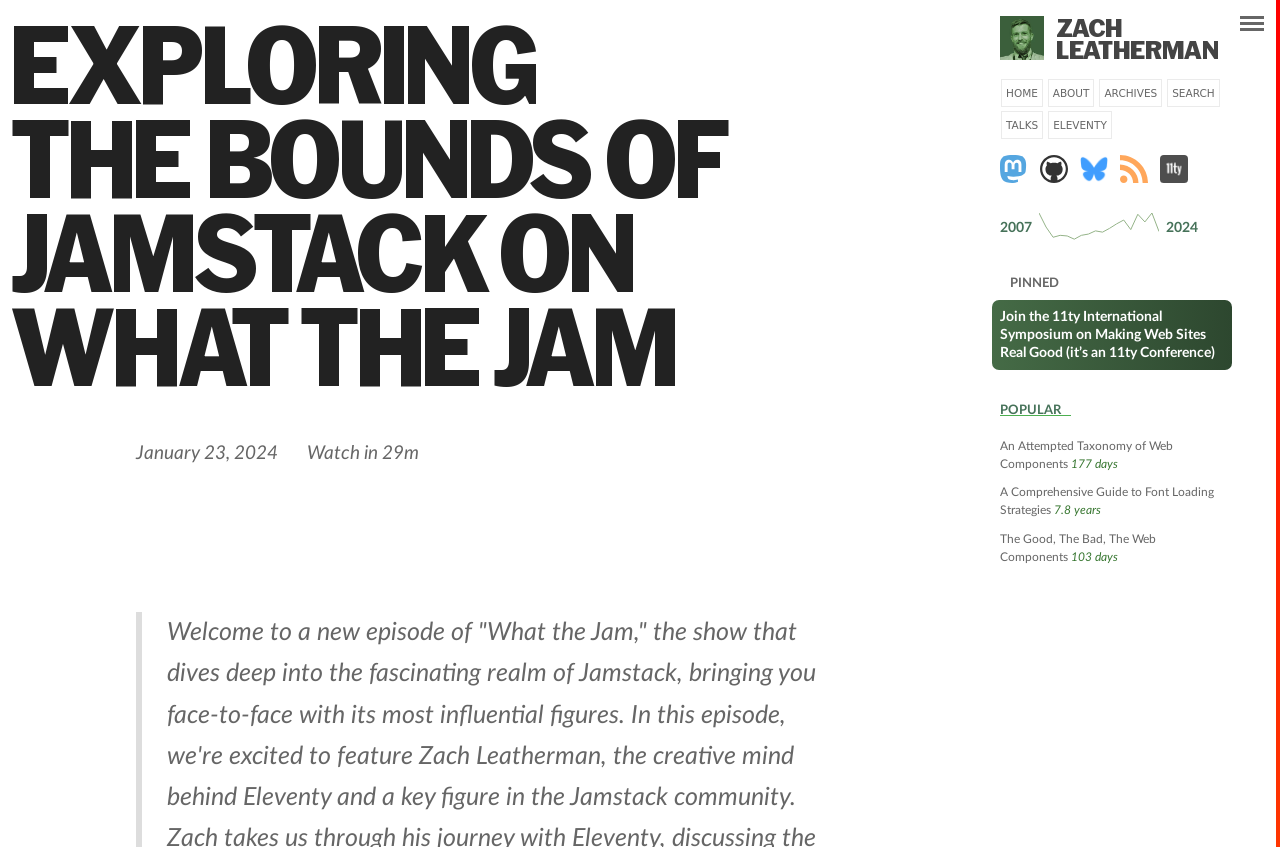Determine the bounding box coordinates of the element's region needed to click to follow the instruction: "go to home page". Provide these coordinates as four float numbers between 0 and 1, formatted as [left, top, right, bottom].

[0.782, 0.093, 0.815, 0.126]